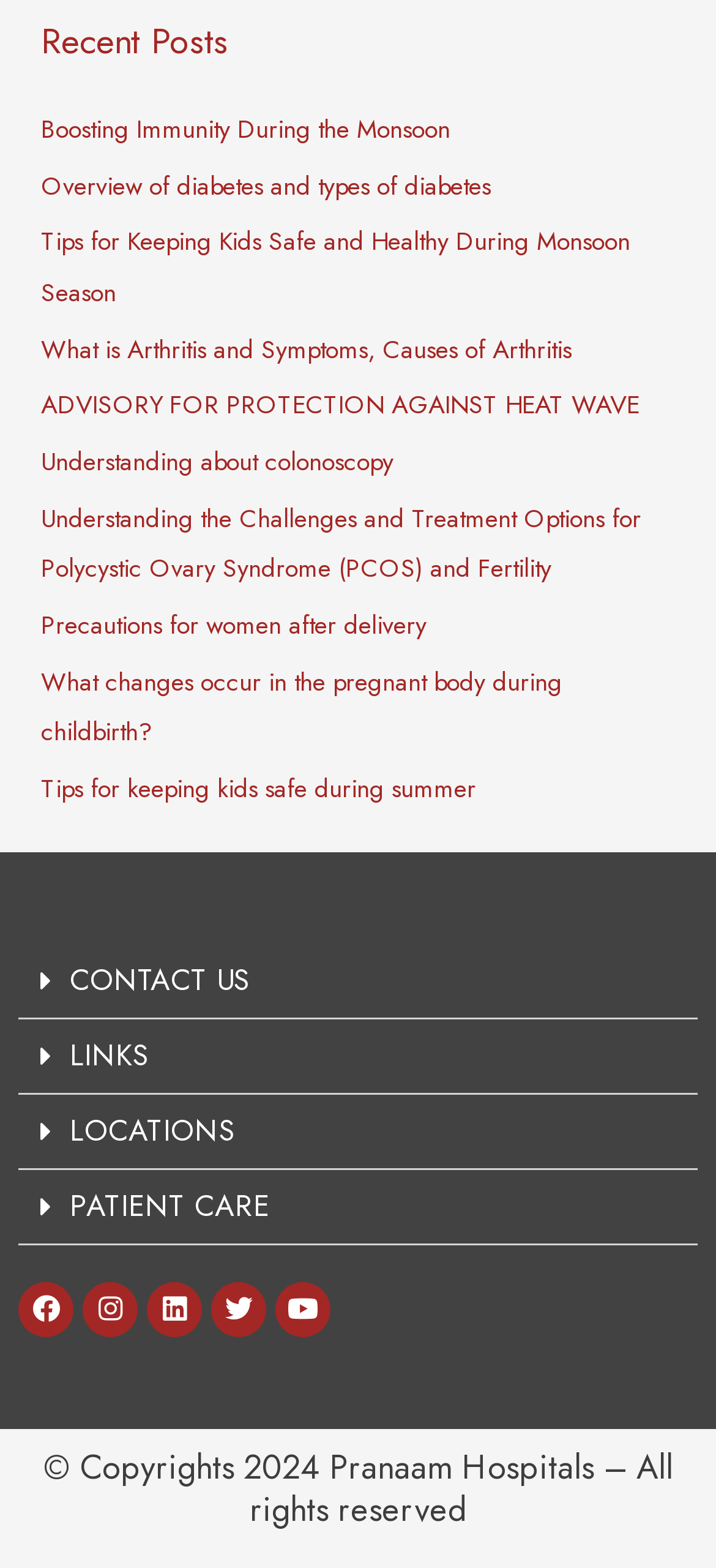Please determine the bounding box coordinates of the element to click on in order to accomplish the following task: "Explore Devotional". Ensure the coordinates are four float numbers ranging from 0 to 1, i.e., [left, top, right, bottom].

None